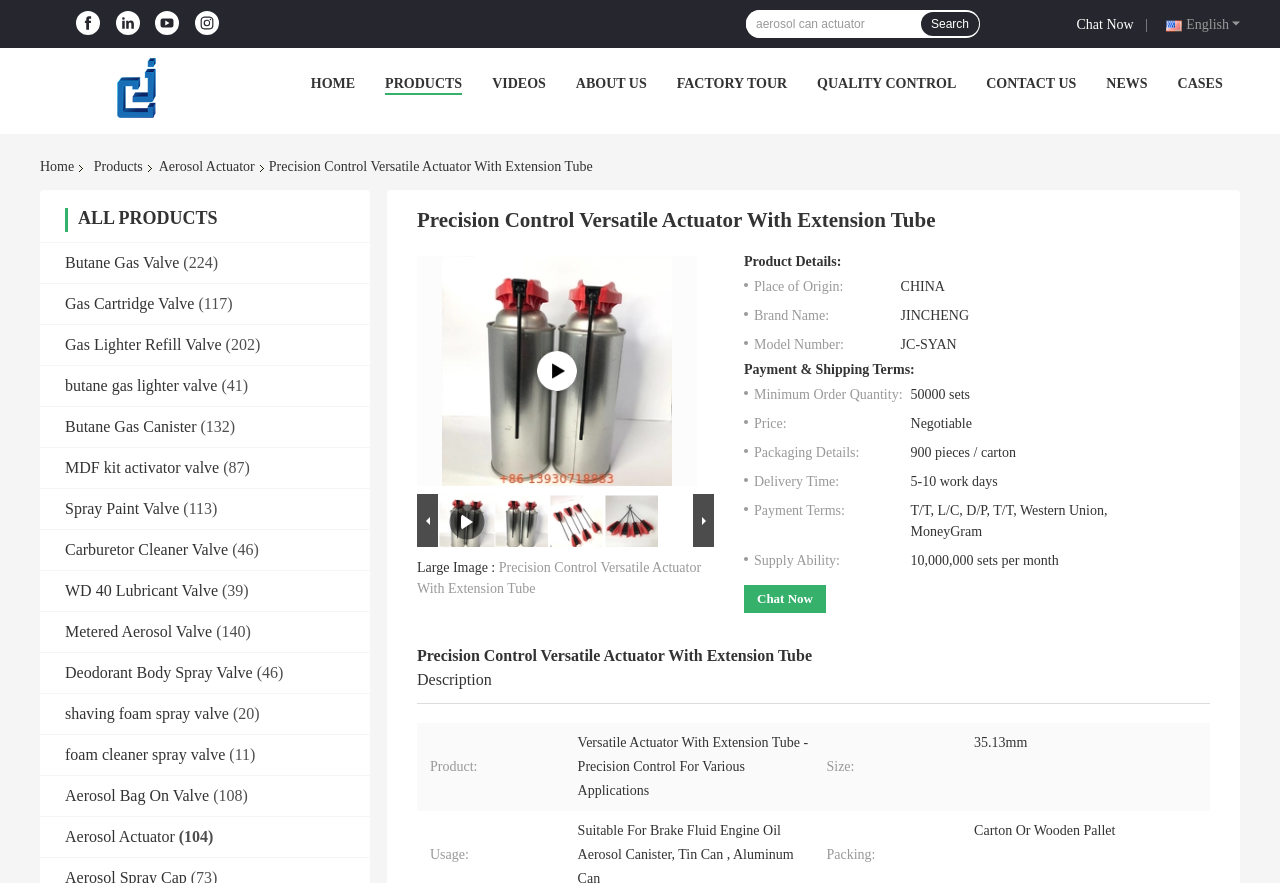How many product categories are listed on the webpage?
By examining the image, provide a one-word or phrase answer.

12